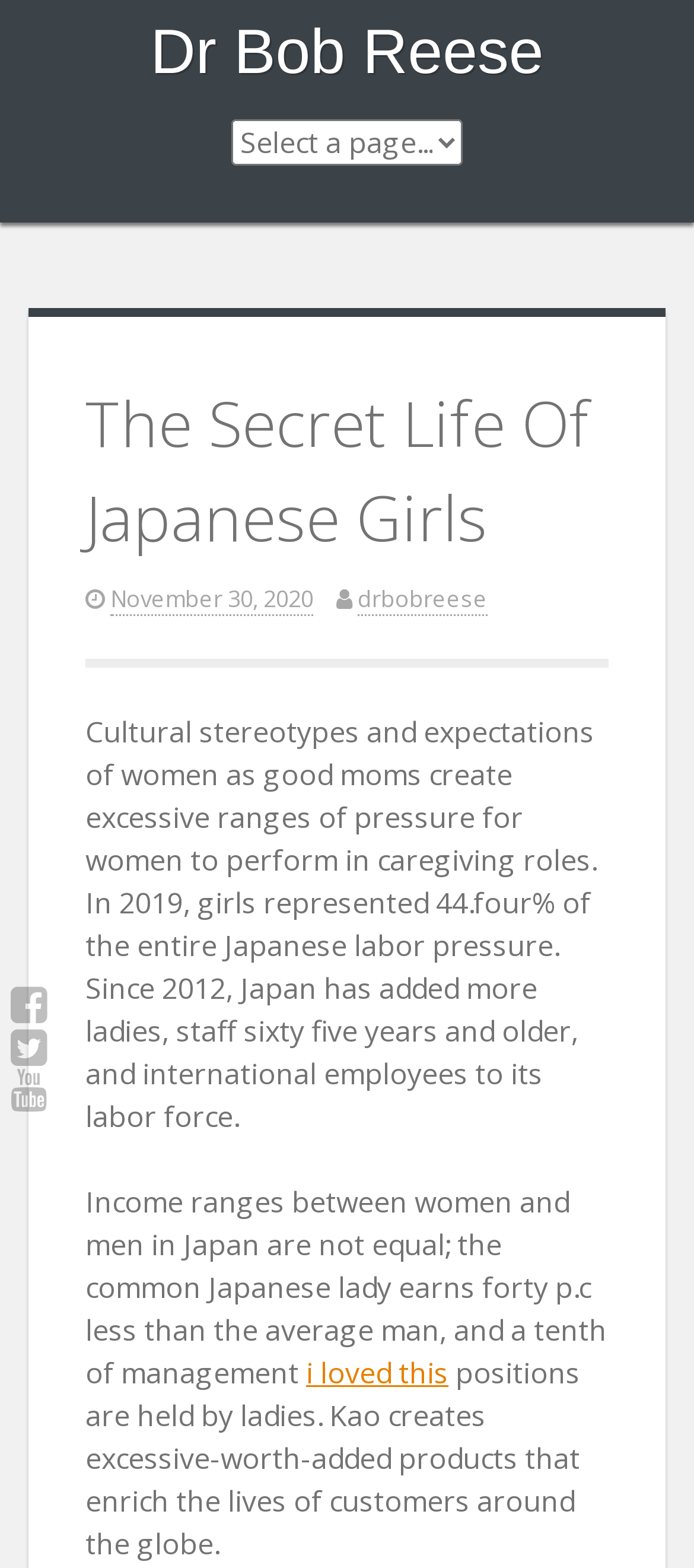What company creates high-value-added products?
Using the details shown in the screenshot, provide a comprehensive answer to the question.

The company that creates high-value-added products can be found in the StaticText element which states 'Kao creates high-value-added products that enrich the lives of customers around the globe.'